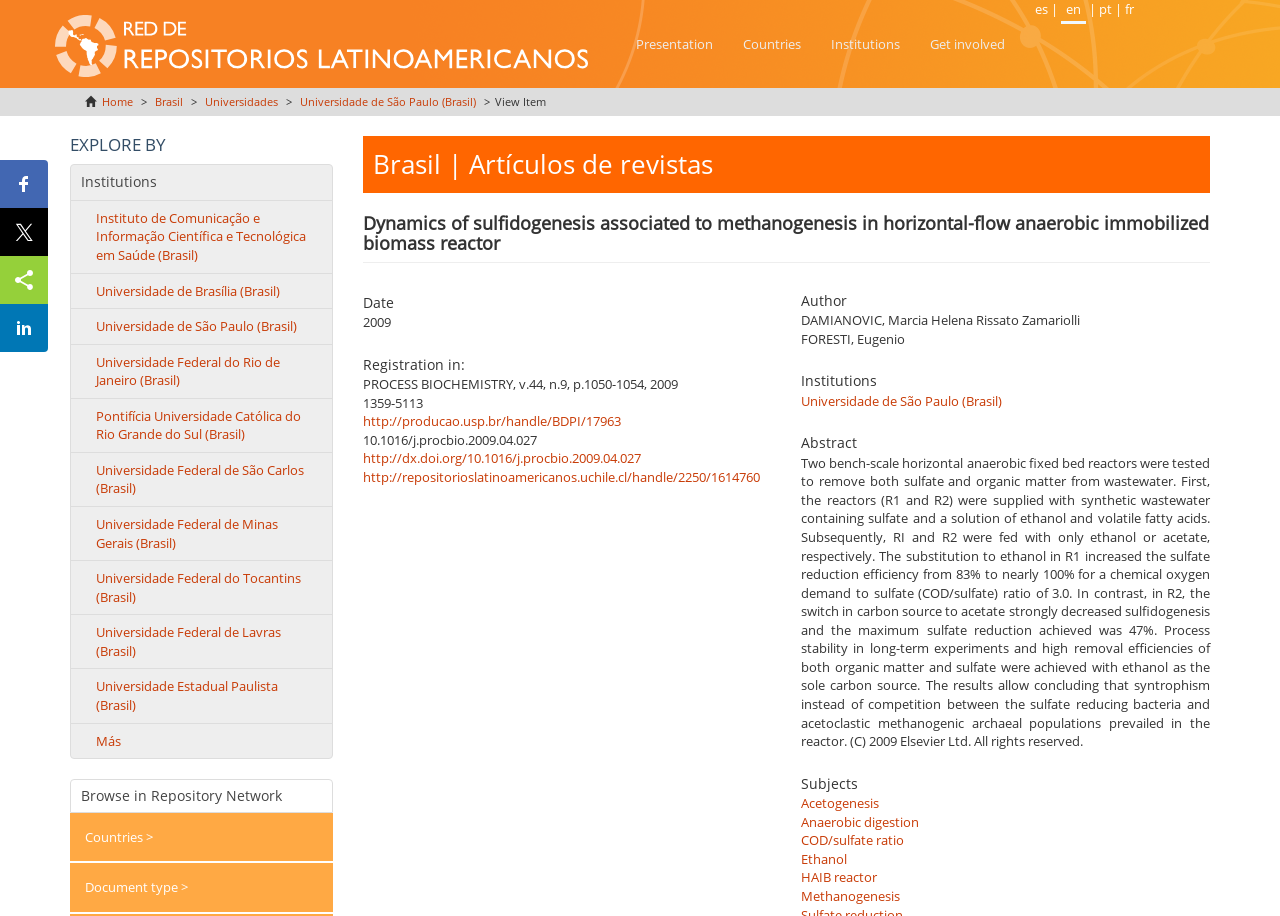Given the description of the UI element: "Universidade de São Paulo (Brasil)", predict the bounding box coordinates in the form of [left, top, right, bottom], with each value being a float between 0 and 1.

[0.055, 0.336, 0.26, 0.376]